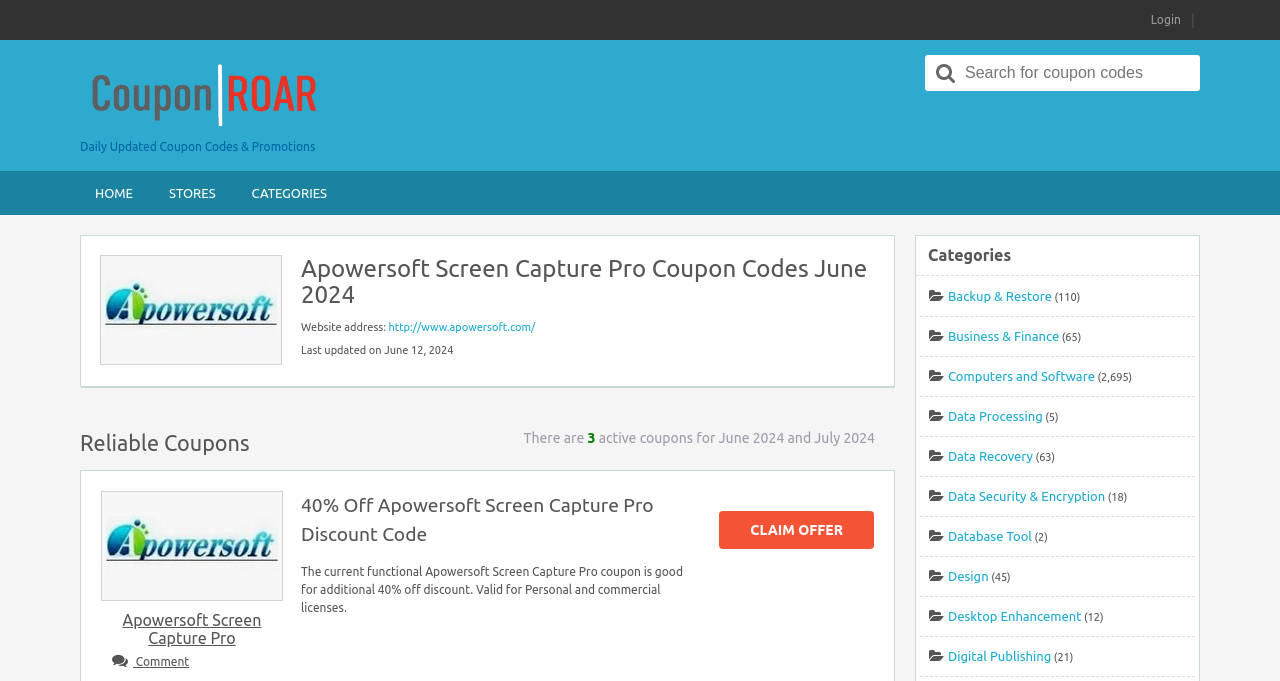Please answer the following question as detailed as possible based on the image: 
How many categories are listed on the webpage?

I found the answer by counting the number of links under the 'Categories' heading, which are 'Backup & Restore', 'Business & Finance', 'Computers and Software', 'Data Processing', 'Data Recovery', 'Data Security & Encryption', 'Database Tool', 'Design', 'Desktop Enhancement', 'Digital Publishing', and so on.